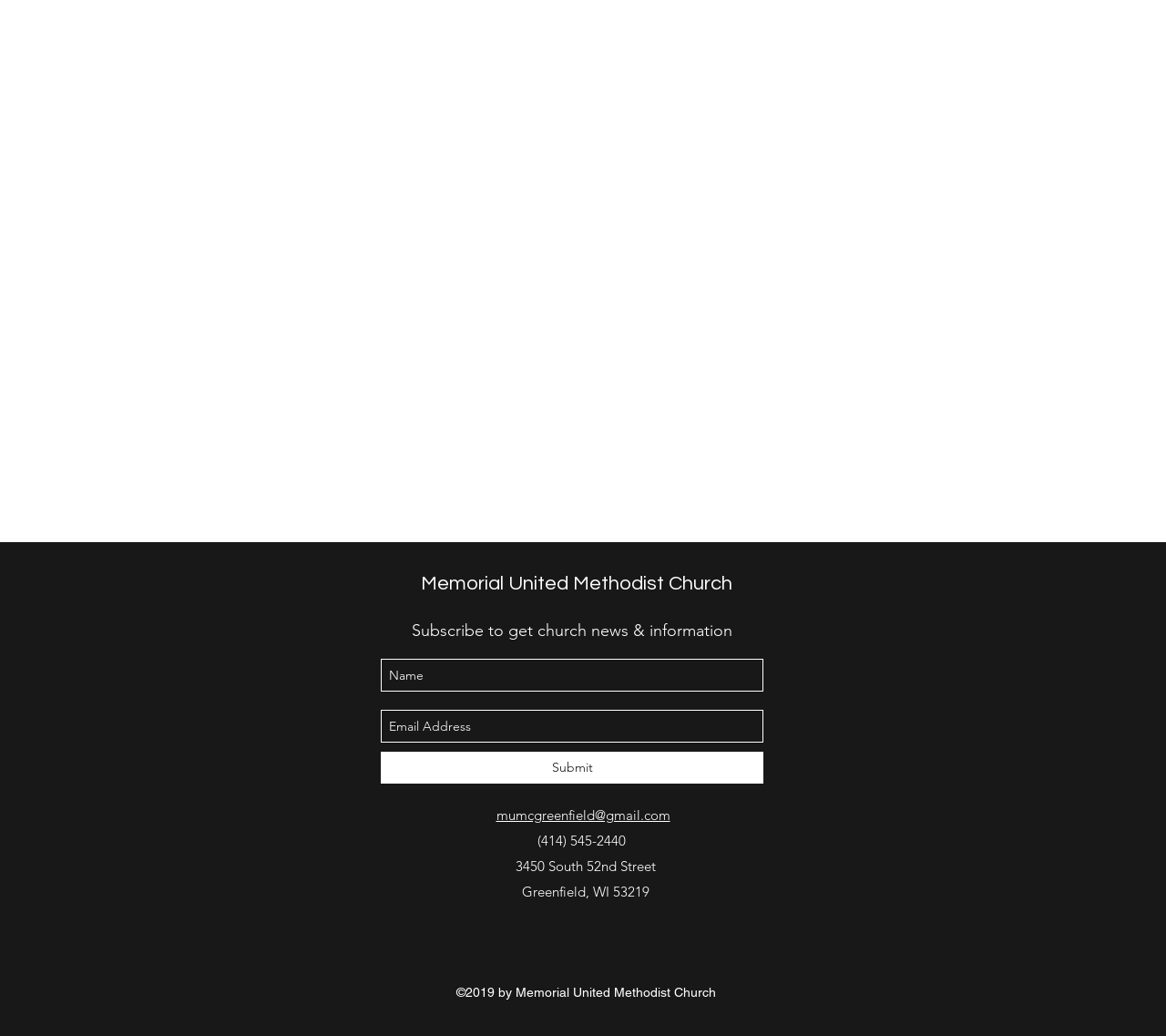Provide the bounding box coordinates of the UI element this sentence describes: "aria-label="Email Address" name="email" placeholder="Email Address"".

[0.327, 0.685, 0.655, 0.717]